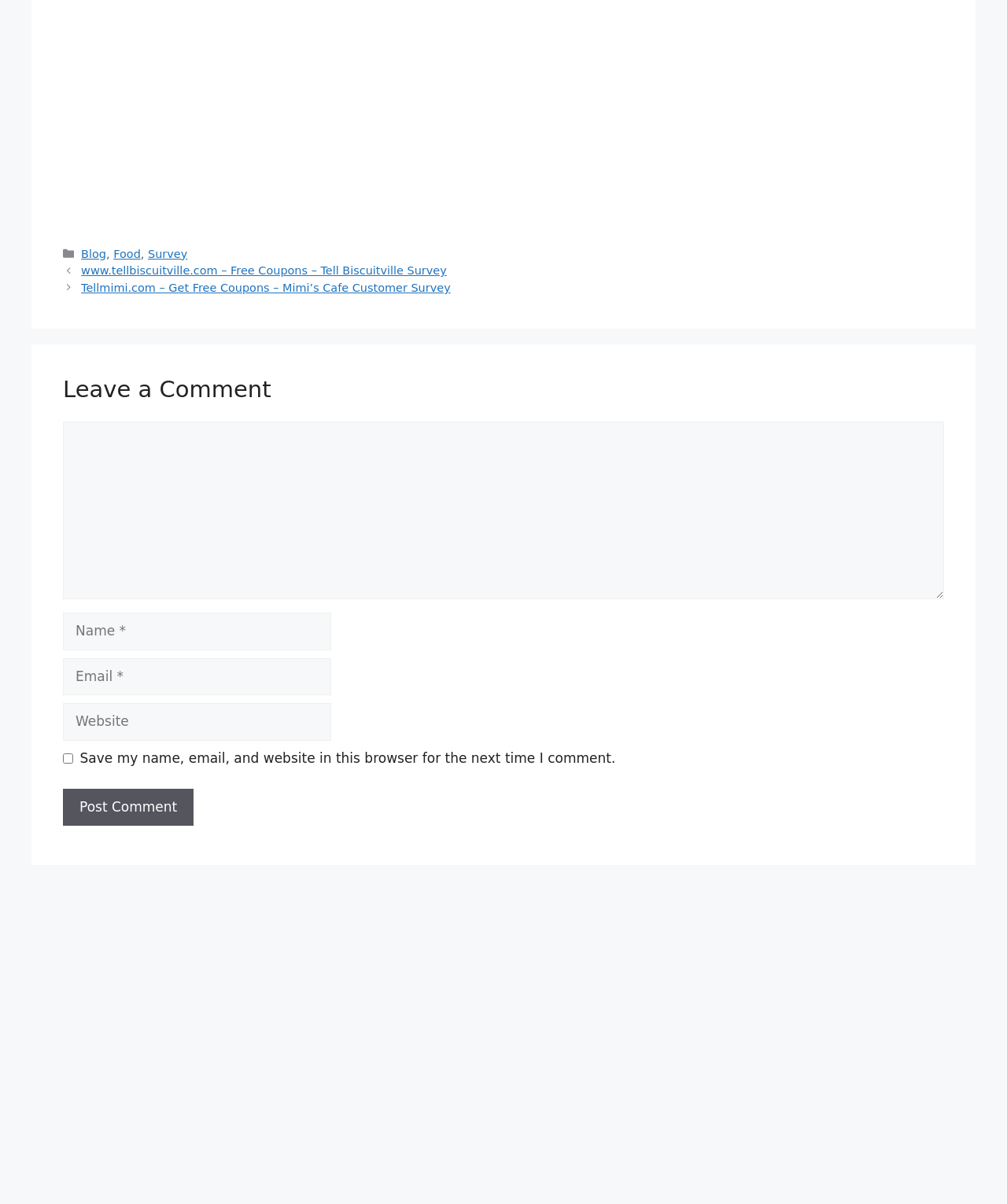Please give a one-word or short phrase response to the following question: 
What is the purpose of the comment section?

To leave a comment